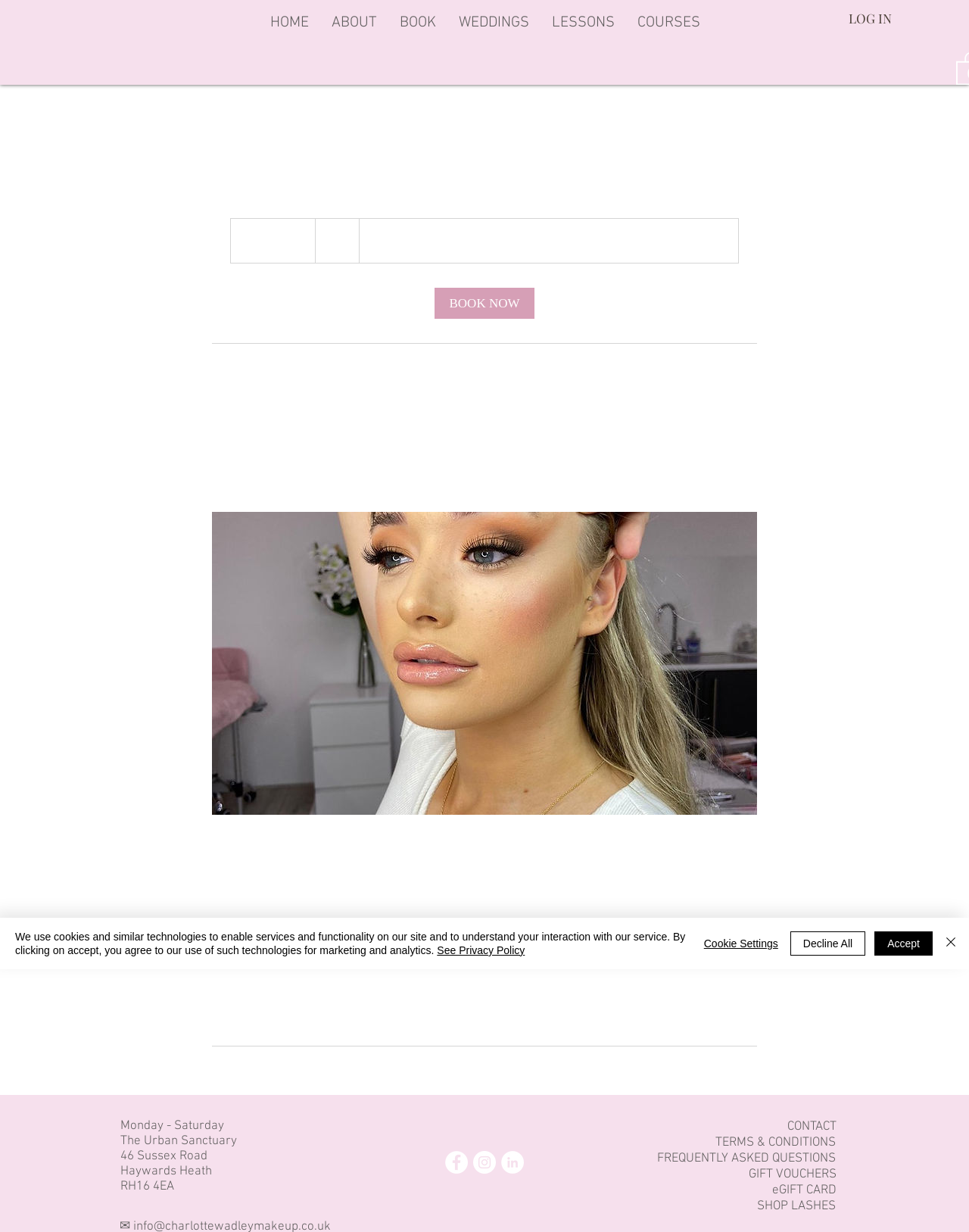Create a detailed description of the webpage's content and layout.

This webpage is about a prom trial service offered by Charlotte Wadley. At the top, there is a navigation bar with links to different sections of the website, including "HOME", "ABOUT", "BOOK", "WEDDINGS", "LESSONS", and "COURSES". On the top right, there is a "LOG IN" button.

The main content of the page is divided into sections. The first section is about the prom trial details, which includes a heading "PROM TRIAL", a description of the service, and a "BOOK NOW" link. Below this section, there is a horizontal separator line.

The next section is about the service description, which includes a heading "Service Description" and a paragraph of text. Below this section, there is an image. Further down, there is a section about the 48-hour notice policy, which includes a heading "48 HRS NOTICE" and a paragraph of text.

The page also includes contact details, such as the address and phone number of The Urban Sanctuary, where the prom trial service is located. At the bottom of the page, there are links to "CONTACT", "TERMS & CONDITIONS", and other sections of the website. There is also a social media bar with links to Facebook, Instagram, and LinkedIn.

Additionally, there is a cookie policy alert at the bottom of the page, which includes a message about the use of cookies and similar technologies on the website. The alert includes links to "See Privacy Policy" and buttons to "Accept", "Decline All", or adjust "Cookie Settings".